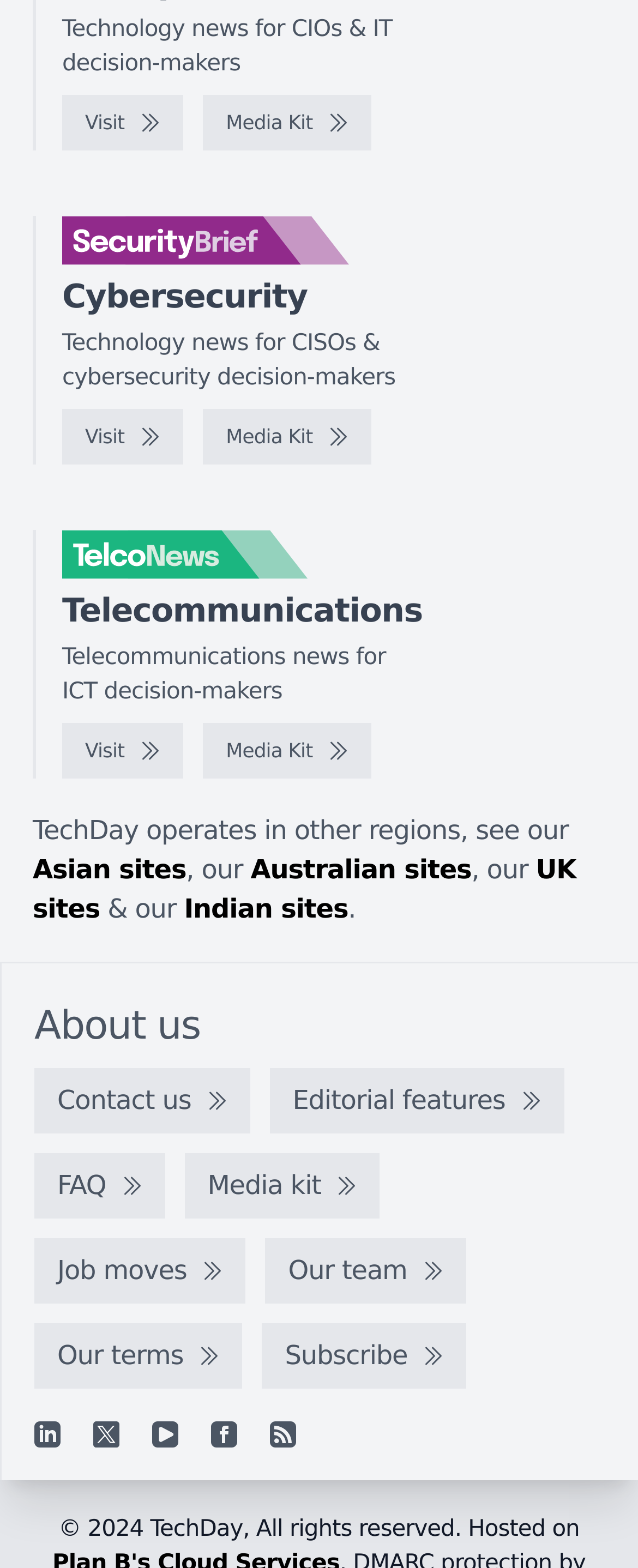Please provide a short answer using a single word or phrase for the question:
How many logos are displayed on the webpage?

3